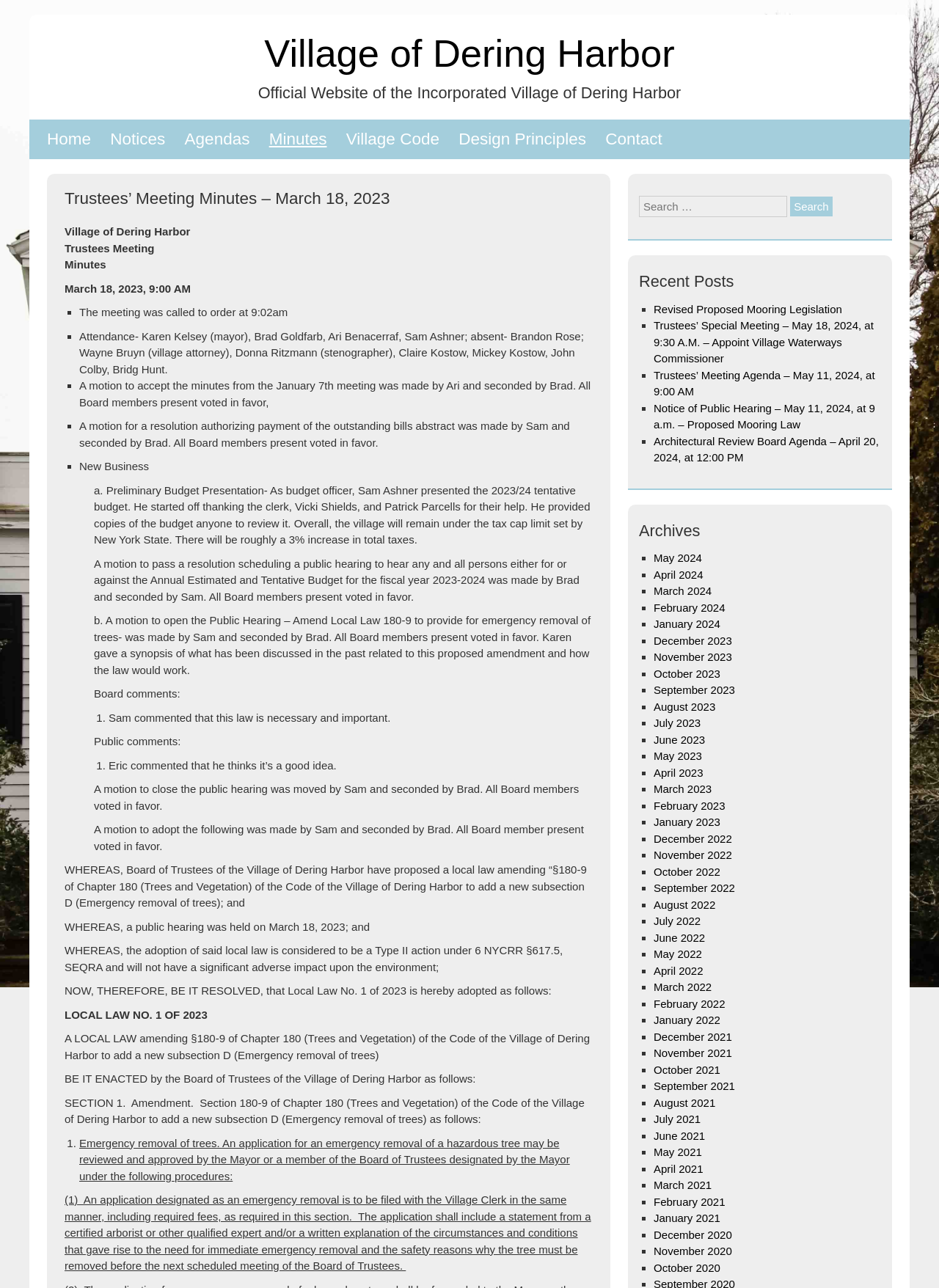What is the main heading displayed on the webpage? Please provide the text.

Village of Dering Harbor